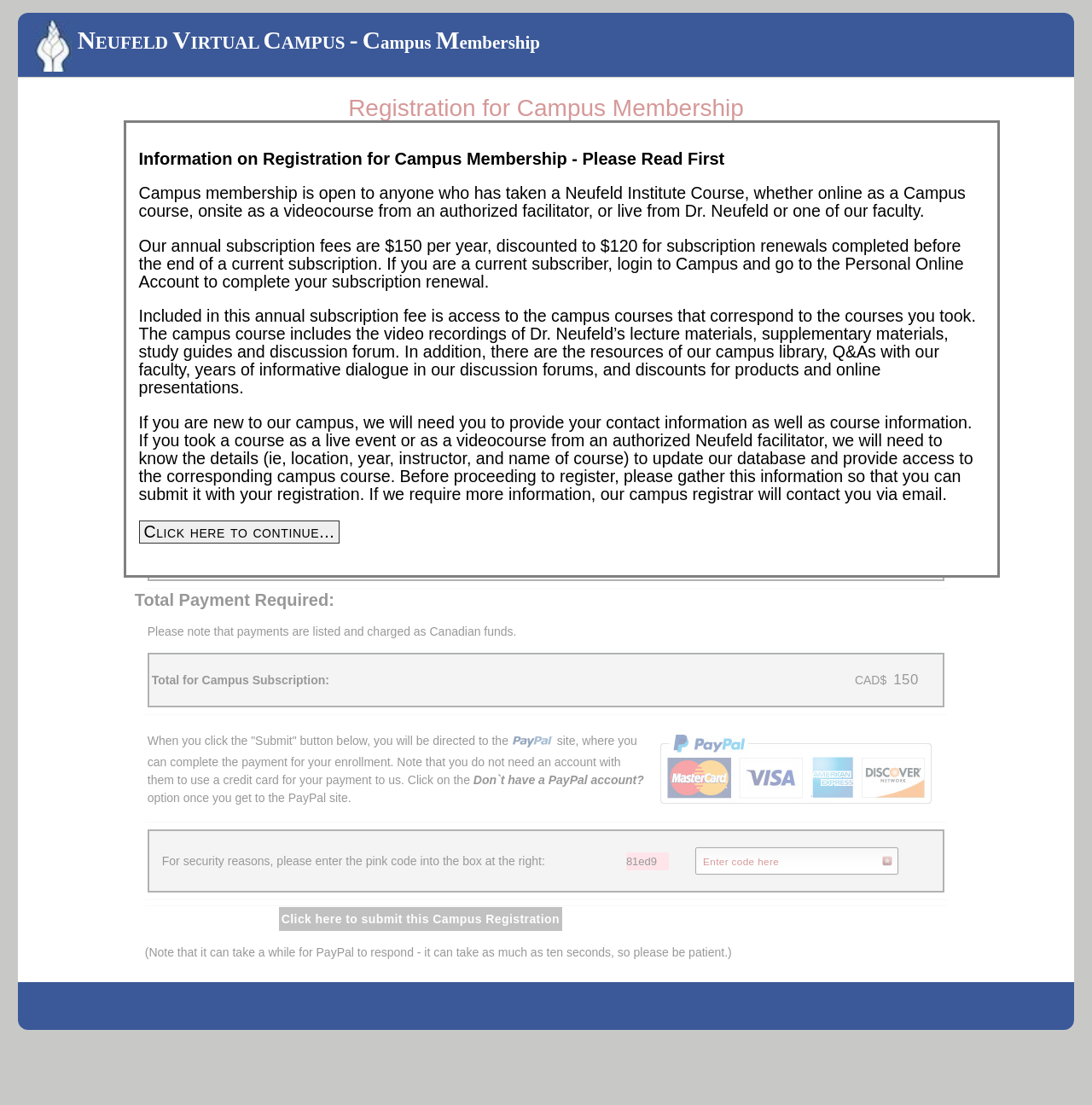Please locate the clickable area by providing the bounding box coordinates to follow this instruction: "Enter course information".

[0.423, 0.386, 0.827, 0.516]